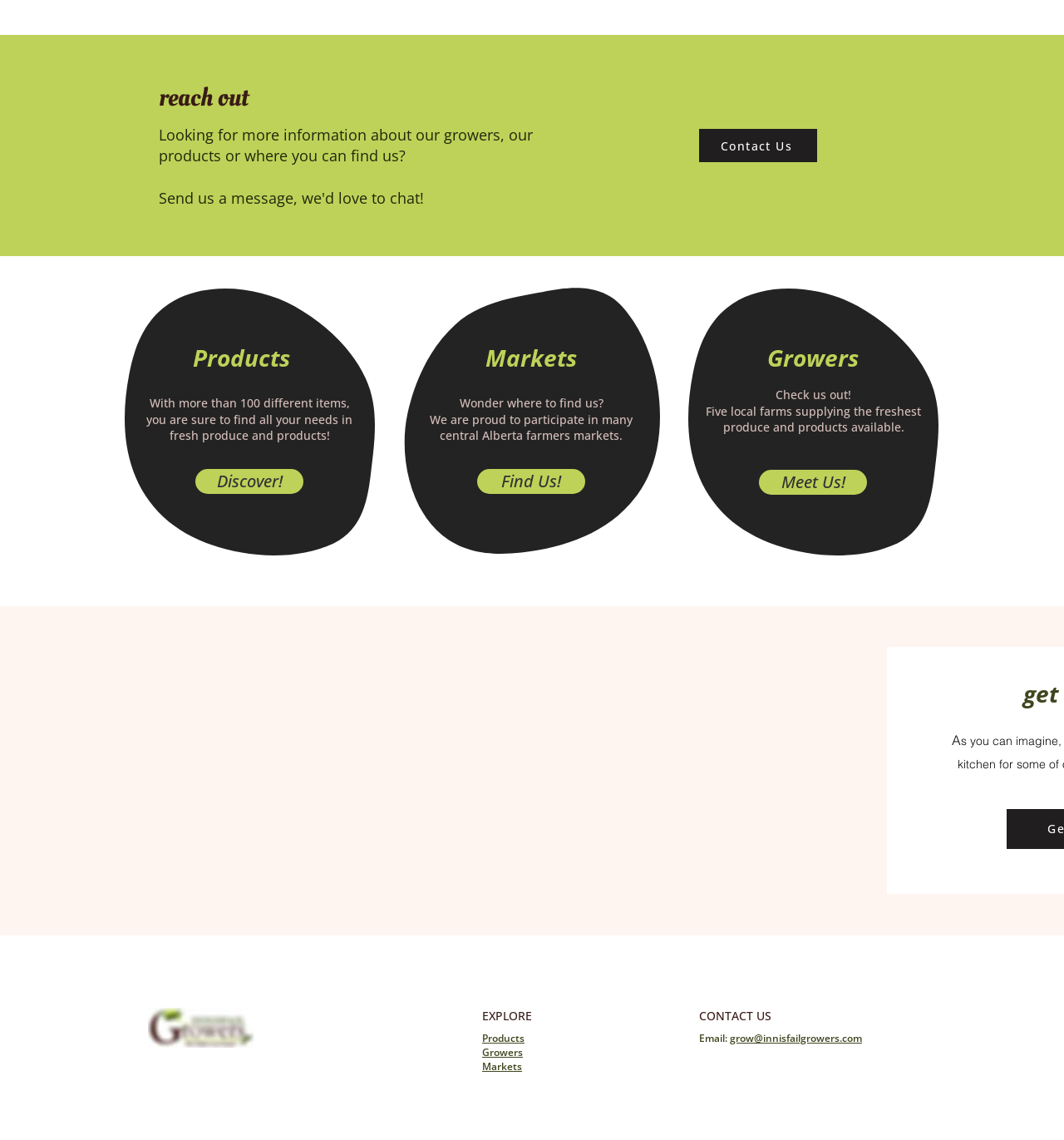How many social media platforms are listed?
Please give a detailed and elaborate explanation in response to the question.

In the 'Social Bar' section, there are two social media platforms listed, which are Facebook and Instagram.